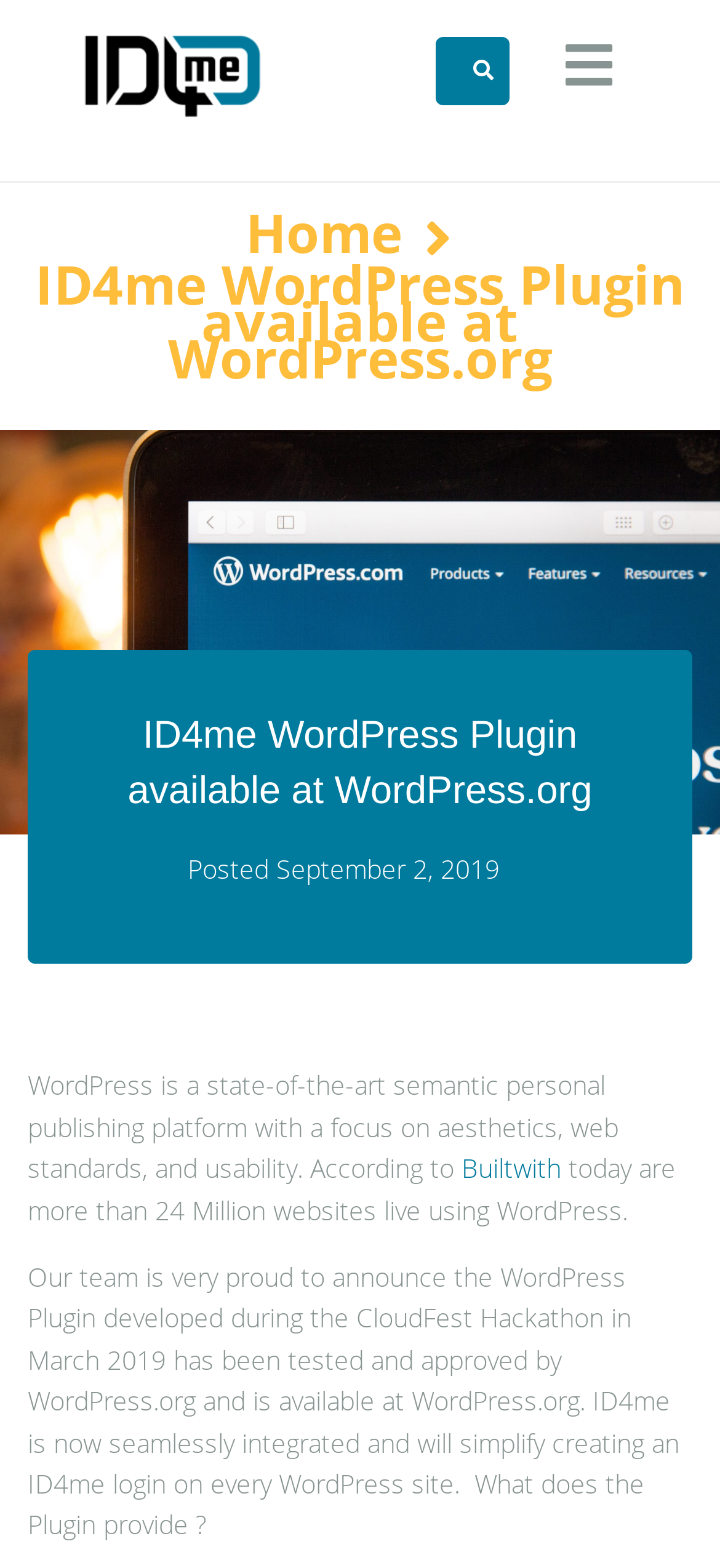What is the focus of WordPress?
Examine the image and provide an in-depth answer to the question.

The focus of WordPress can be found in the text 'WordPress is a state-of-the-art semantic personal publishing platform with a focus on aesthetics, web standards, and usability.' which indicates that WordPress focuses on aesthetics, web standards, and usability.